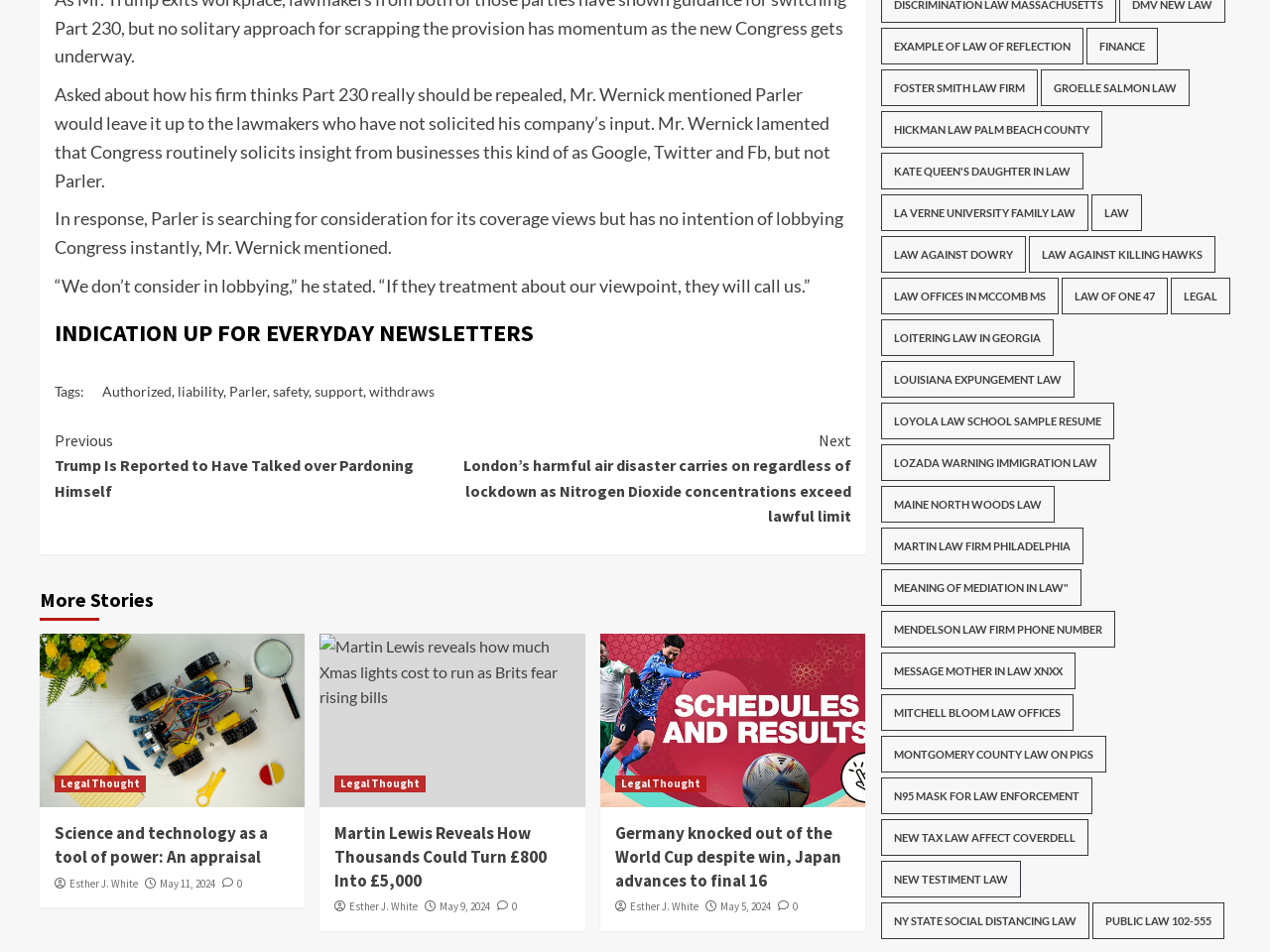How many stories are listed under 'More Stories'?
From the screenshot, supply a one-word or short-phrase answer.

3